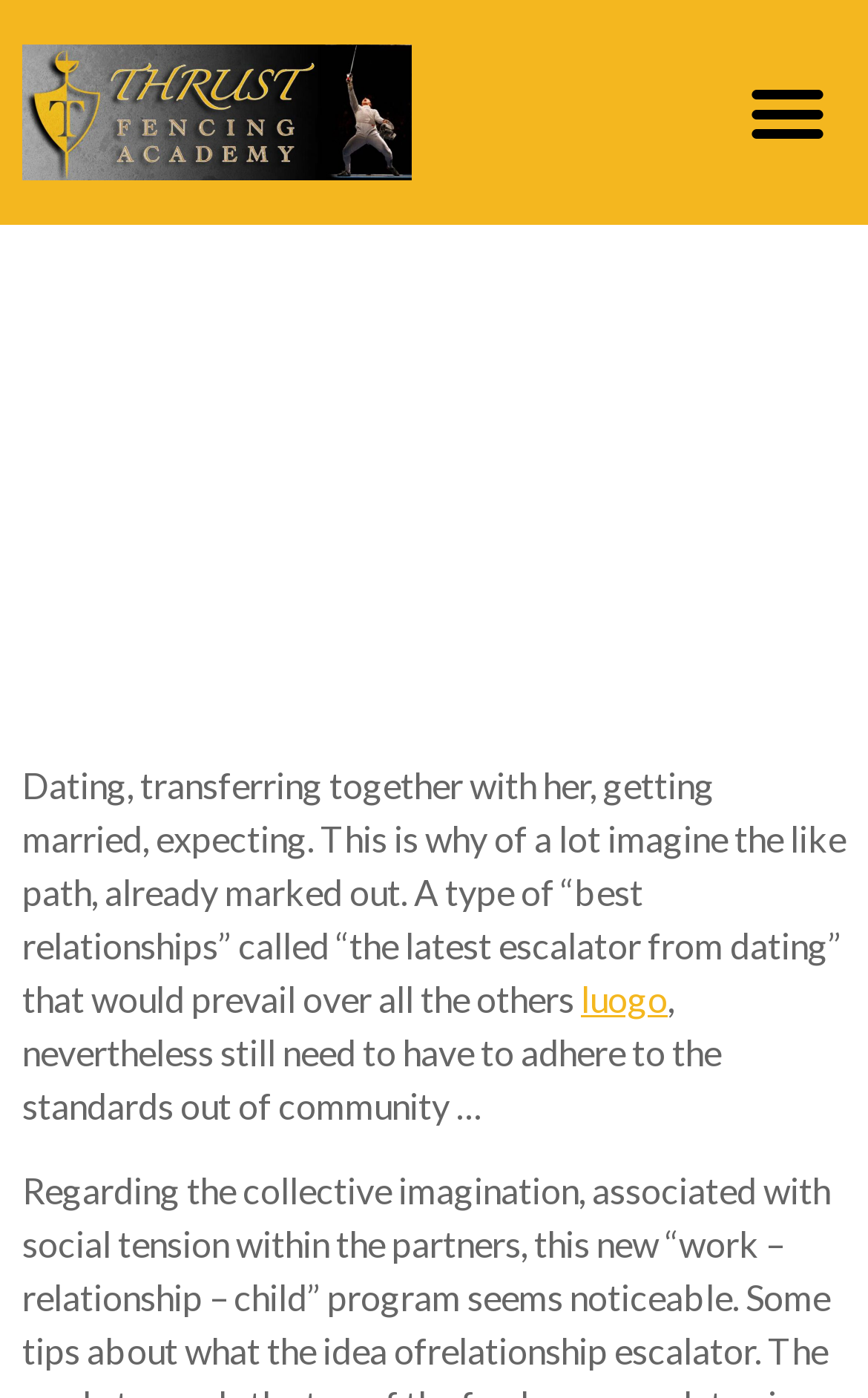What is the purpose of the 'Menu Toggle' button?
Use the information from the image to give a detailed answer to the question.

The 'Menu Toggle' button is likely used to toggle the menu on and off, allowing users to access different sections of the website.